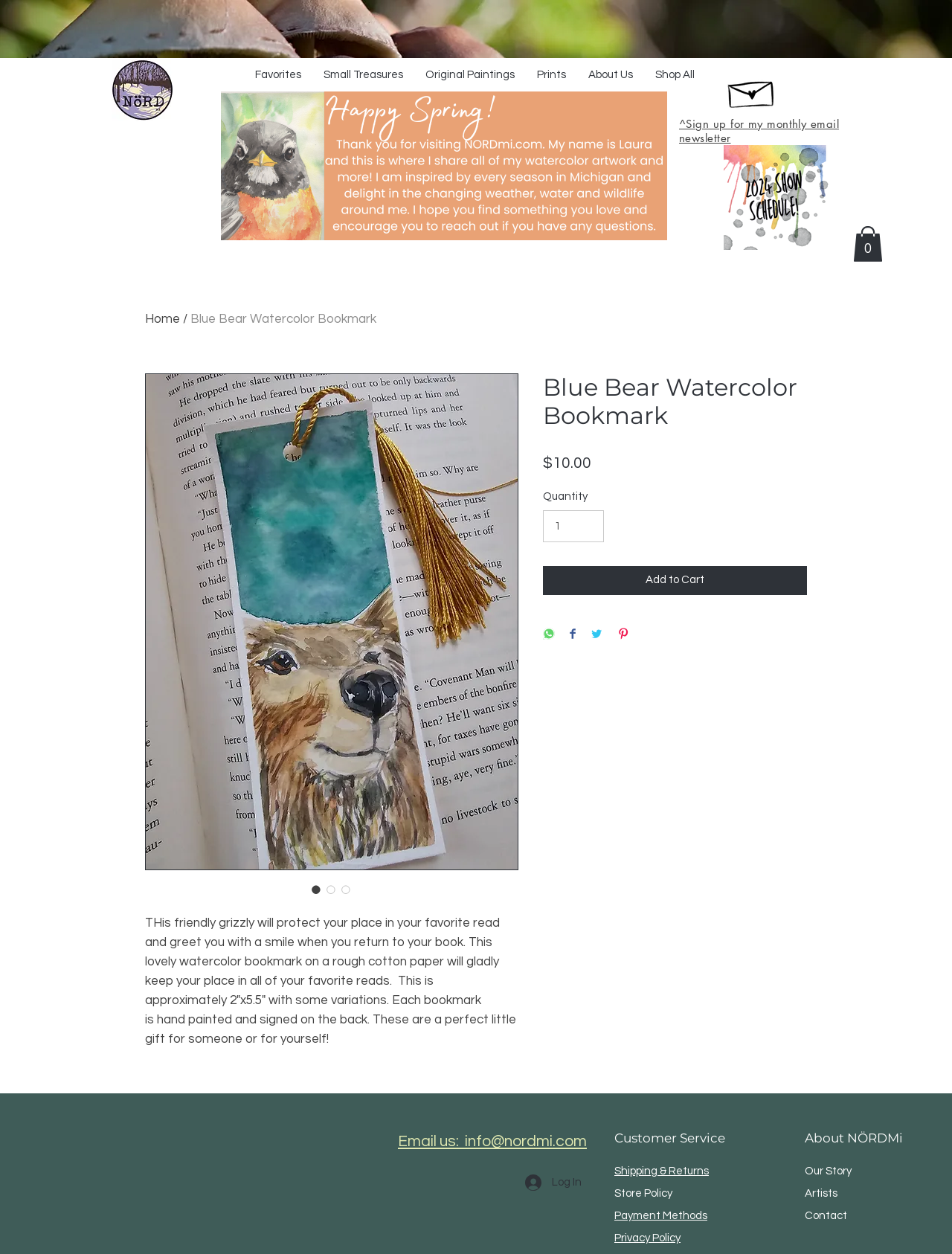Determine the bounding box coordinates of the clickable area required to perform the following instruction: "Log in to the account". The coordinates should be represented as four float numbers between 0 and 1: [left, top, right, bottom].

[0.541, 0.933, 0.622, 0.953]